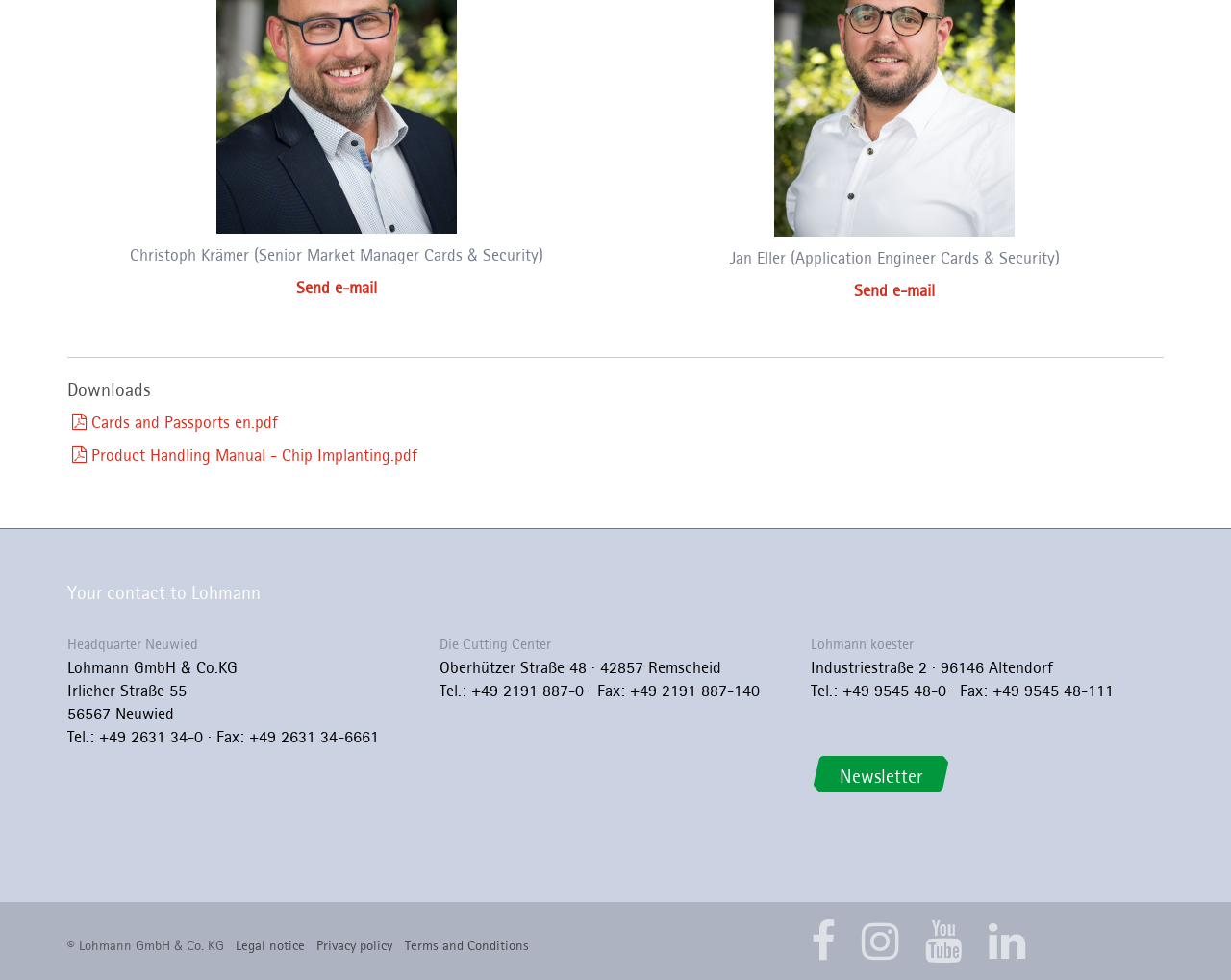What is the file format of the downloadable documents?
We need a detailed and exhaustive answer to the question. Please elaborate.

I examined the links in the 'Downloads' section and found that the file format of the downloadable documents is PDF.